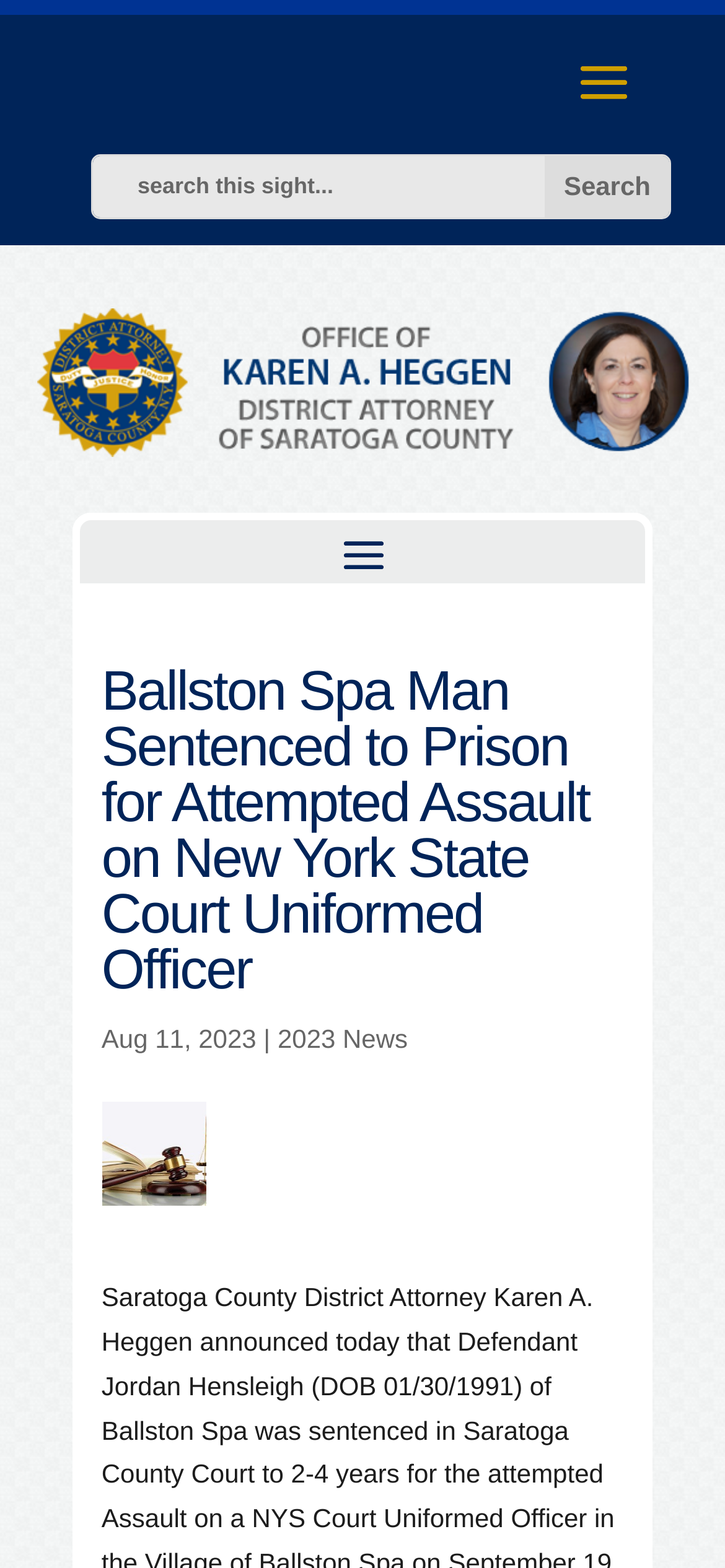Please find the bounding box coordinates in the format (top-left x, top-left y, bottom-right x, bottom-right y) for the given element description. Ensure the coordinates are floating point numbers between 0 and 1. Description: 2023 News

[0.383, 0.653, 0.562, 0.672]